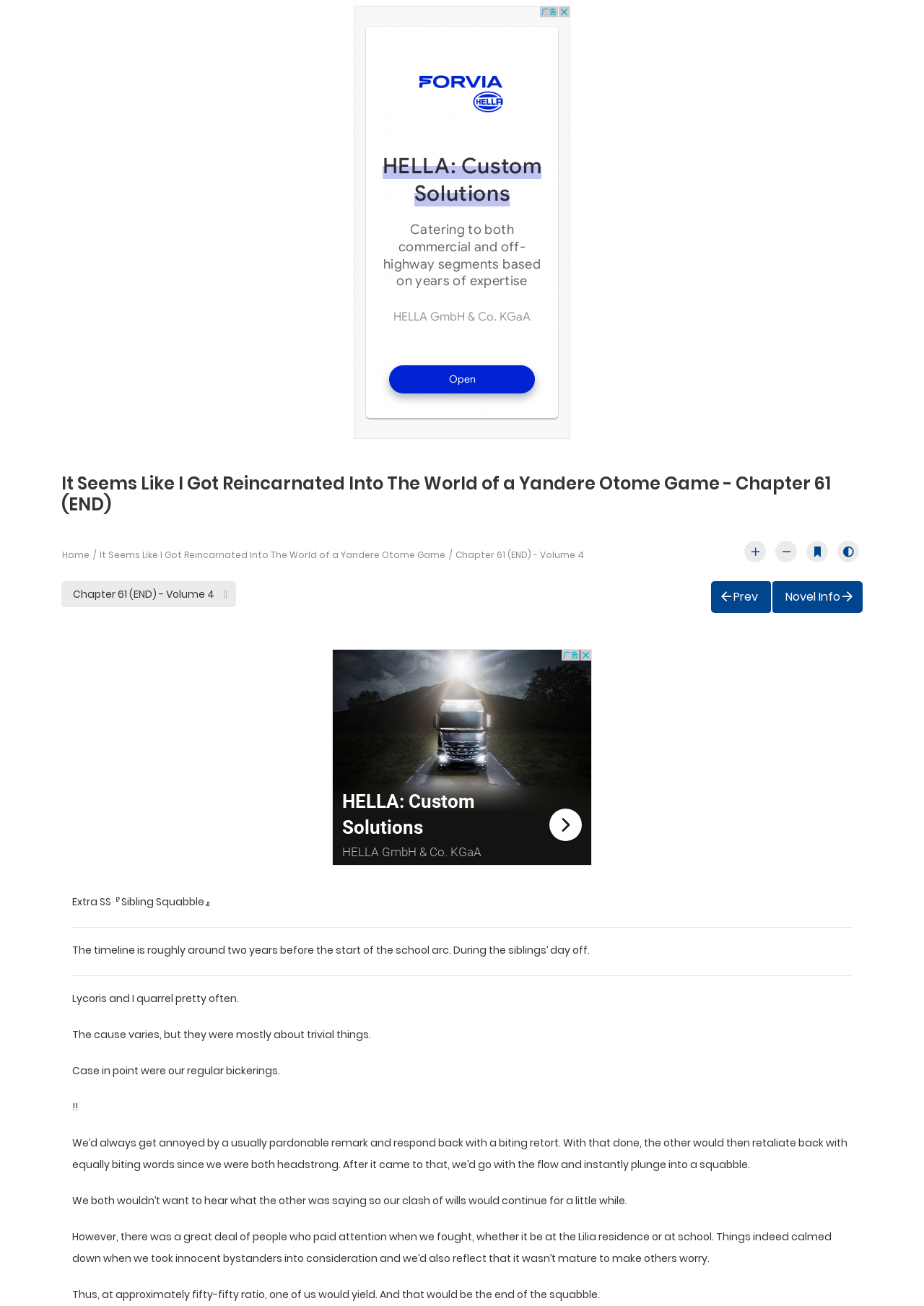What is the last sentence of the chapter?
Using the visual information from the image, give a one-word or short-phrase answer.

And that would be the end of the squabble.